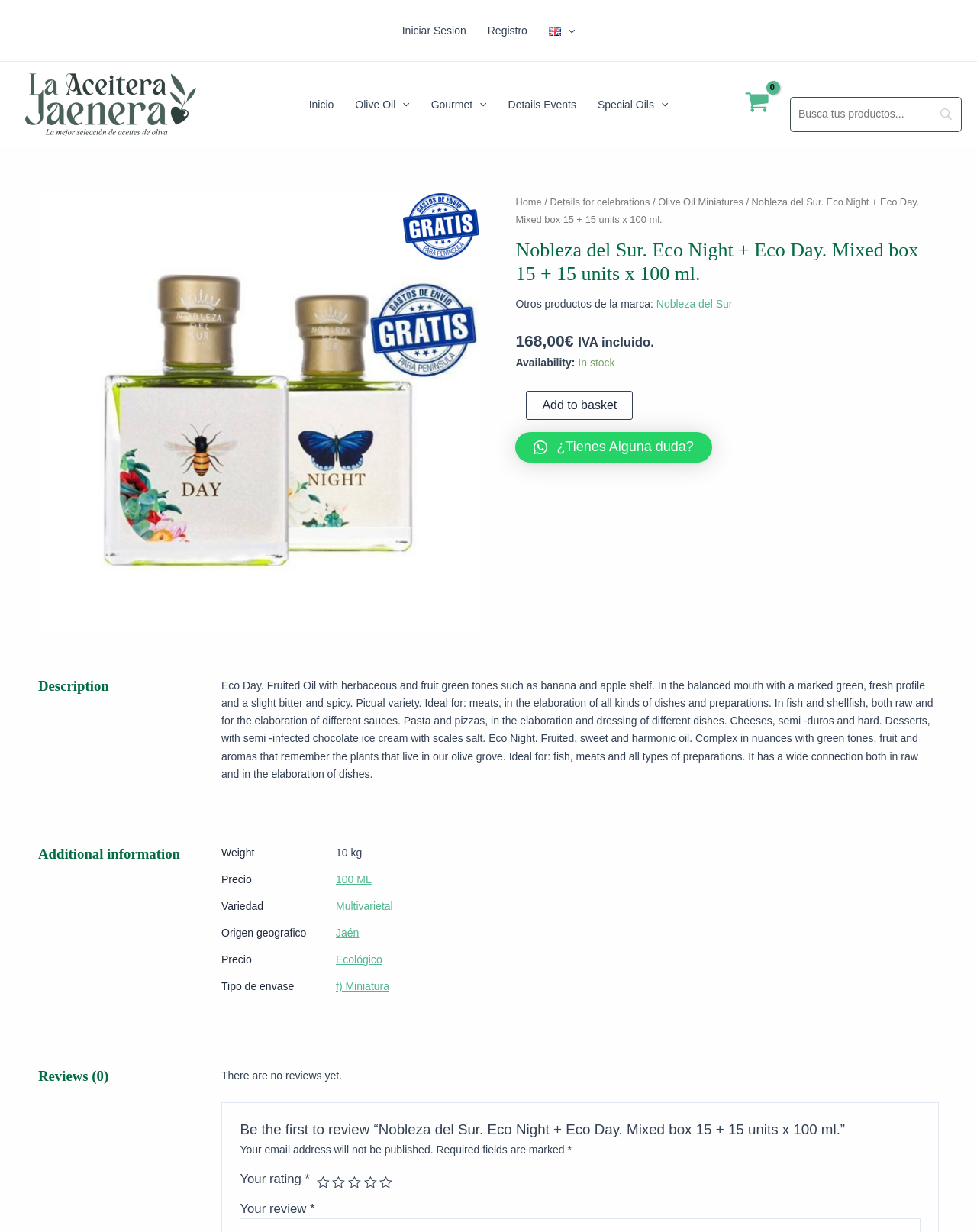Answer the question using only a single word or phrase: 
What is the price of the product?

168,00 €